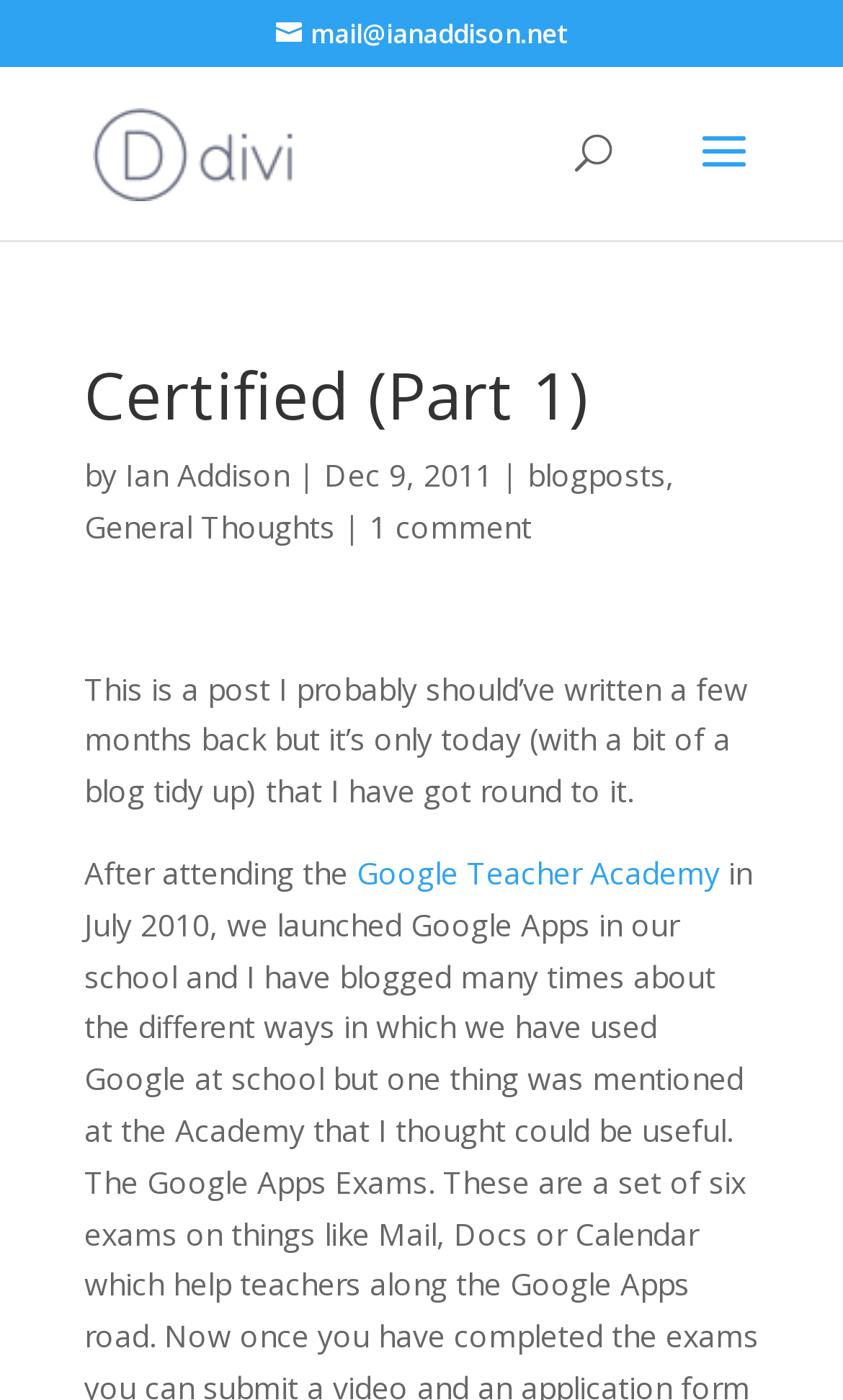Identify the bounding box coordinates of the part that should be clicked to carry out this instruction: "go to homepage".

[0.11, 0.092, 0.349, 0.122]